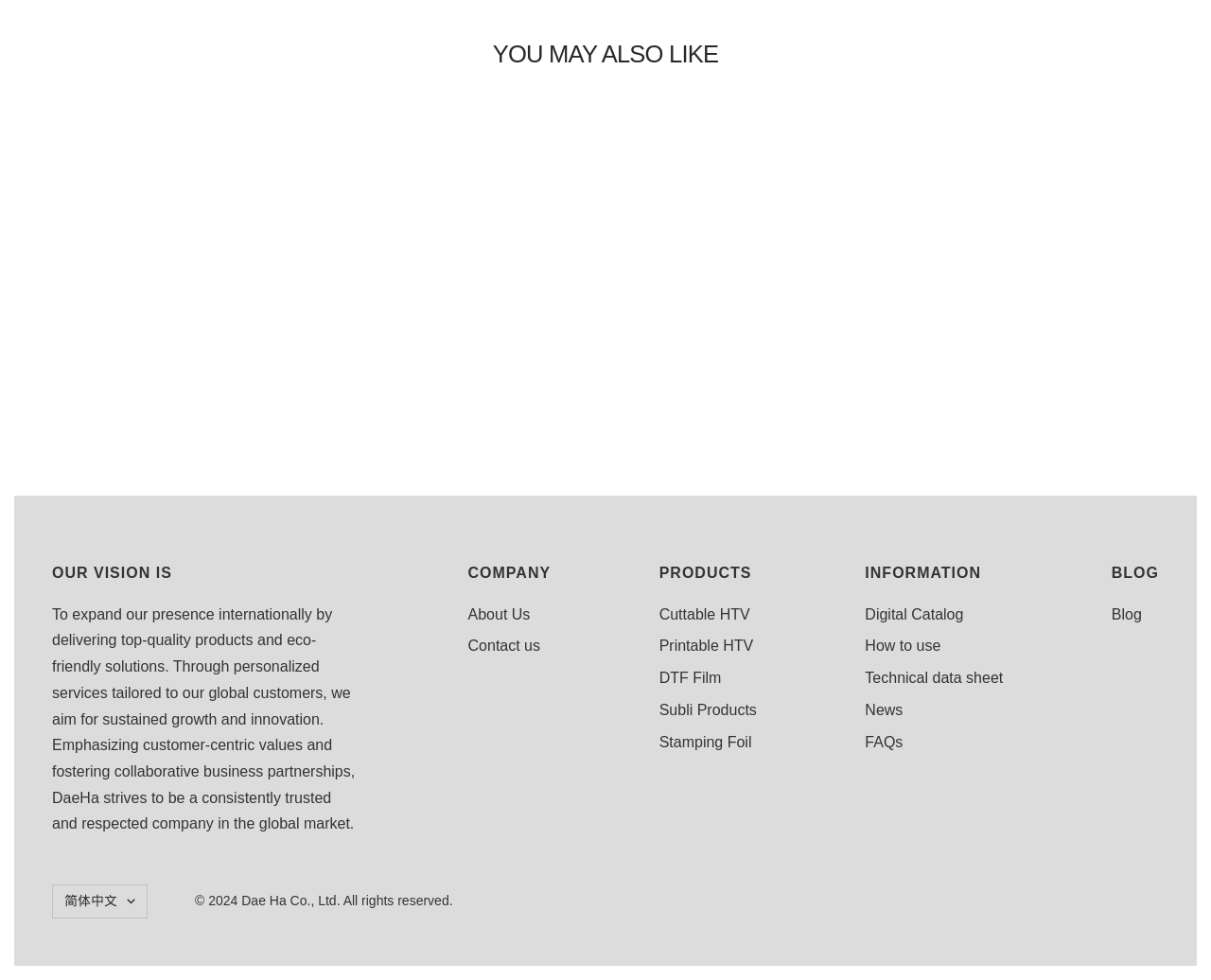Please answer the following query using a single word or phrase: 
How many product categories are there?

5